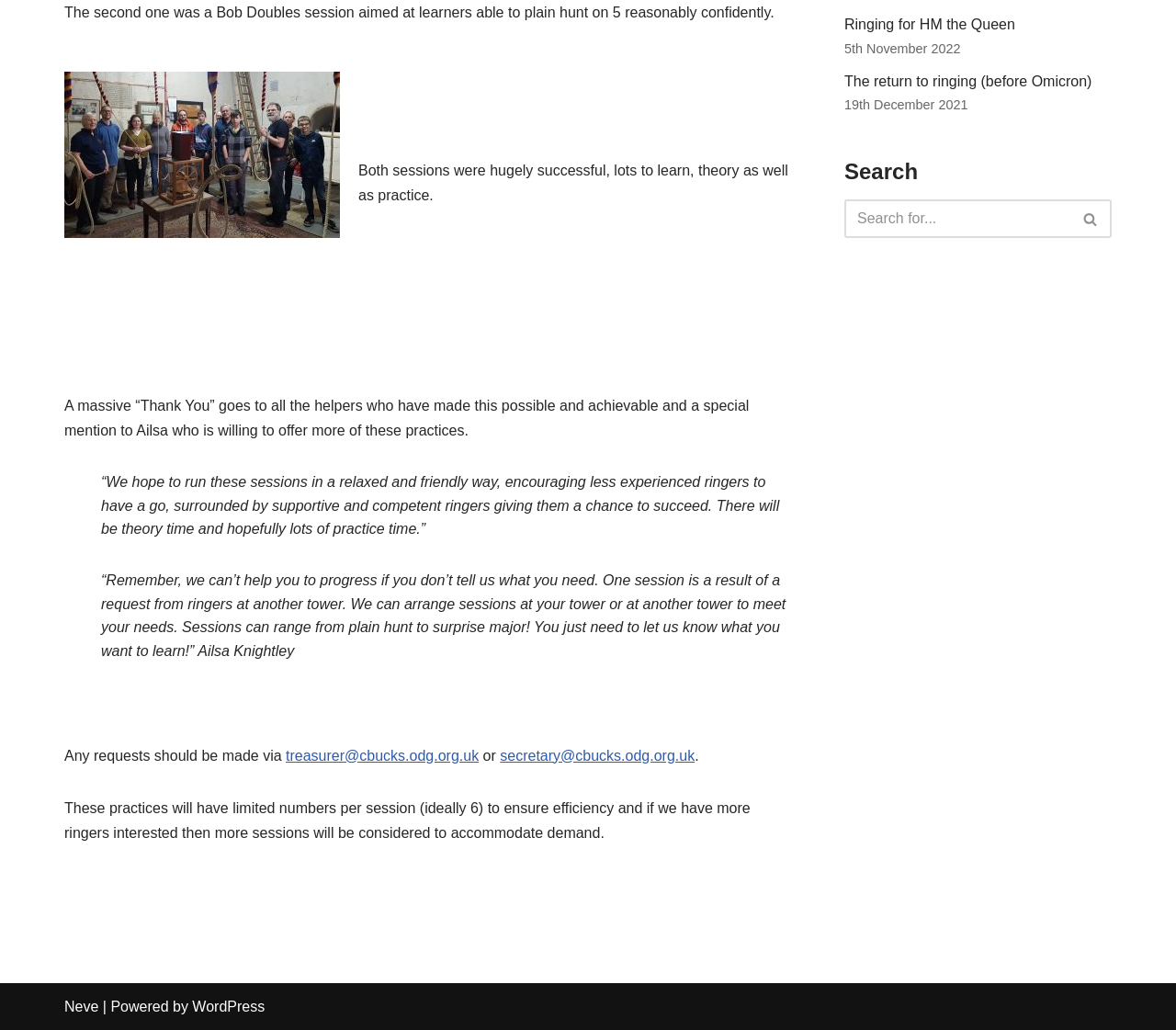Find the bounding box coordinates for the HTML element described in this sentence: "parent_node: Search for... aria-label="Search"". Provide the coordinates as four float numbers between 0 and 1, in the format [left, top, right, bottom].

[0.91, 0.194, 0.945, 0.231]